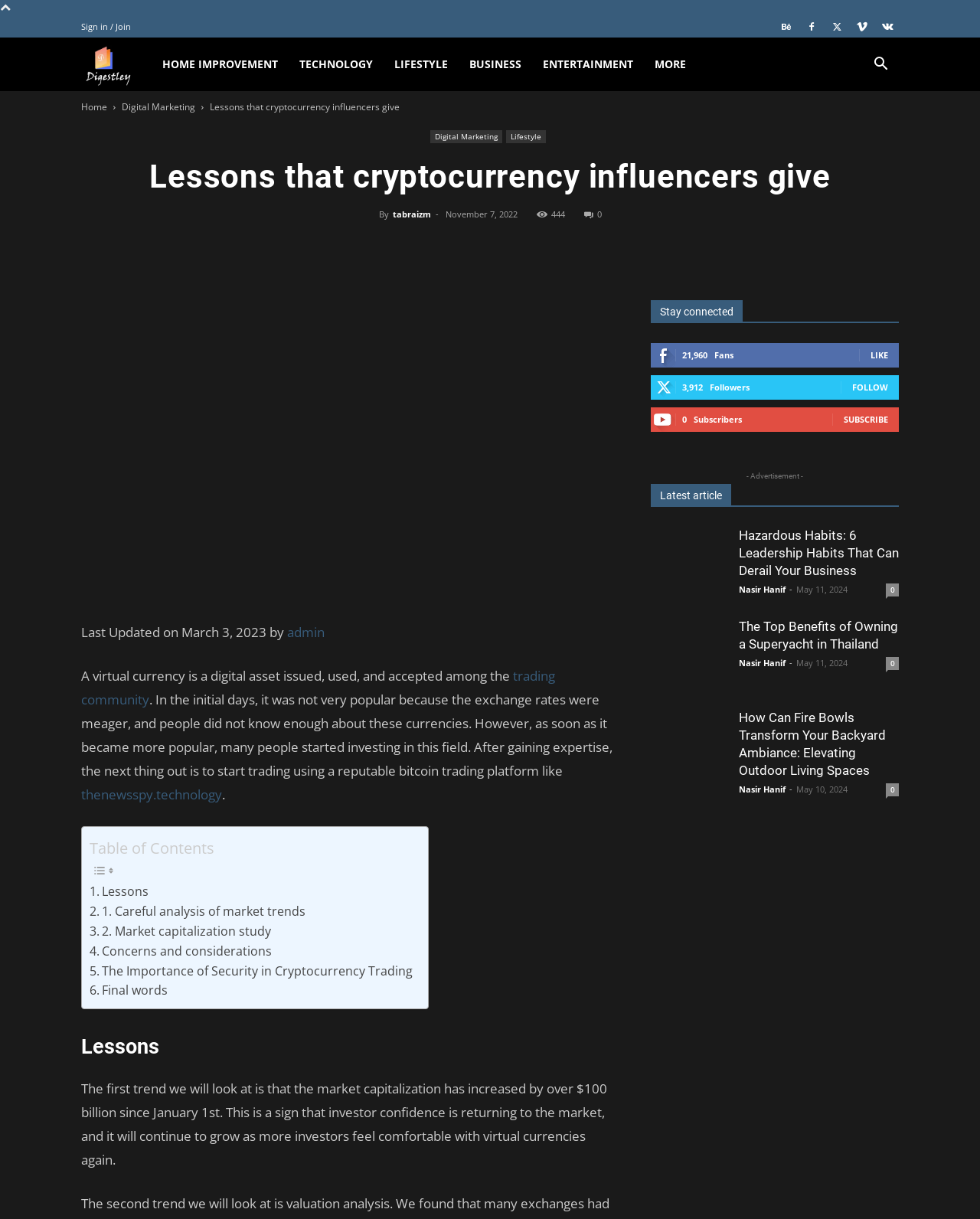How many links are there in the table of contents?
Carefully analyze the image and provide a thorough answer to the question.

I counted the number of links in the table of contents section, which displays a list of links to different sections of the article. There are 5 links in total.